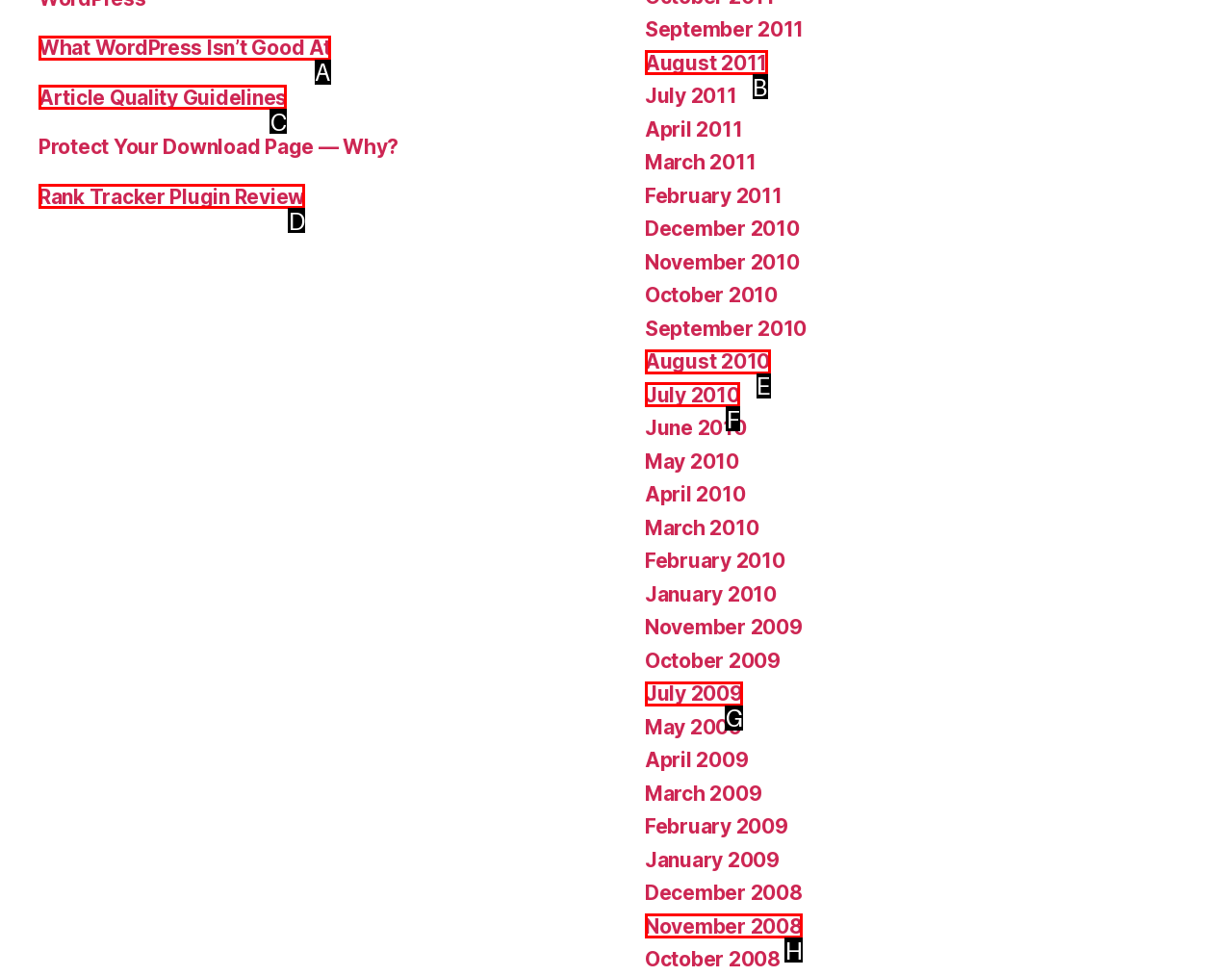Tell me which one HTML element best matches the description: What WordPress Isn’t Good At Answer with the option's letter from the given choices directly.

A